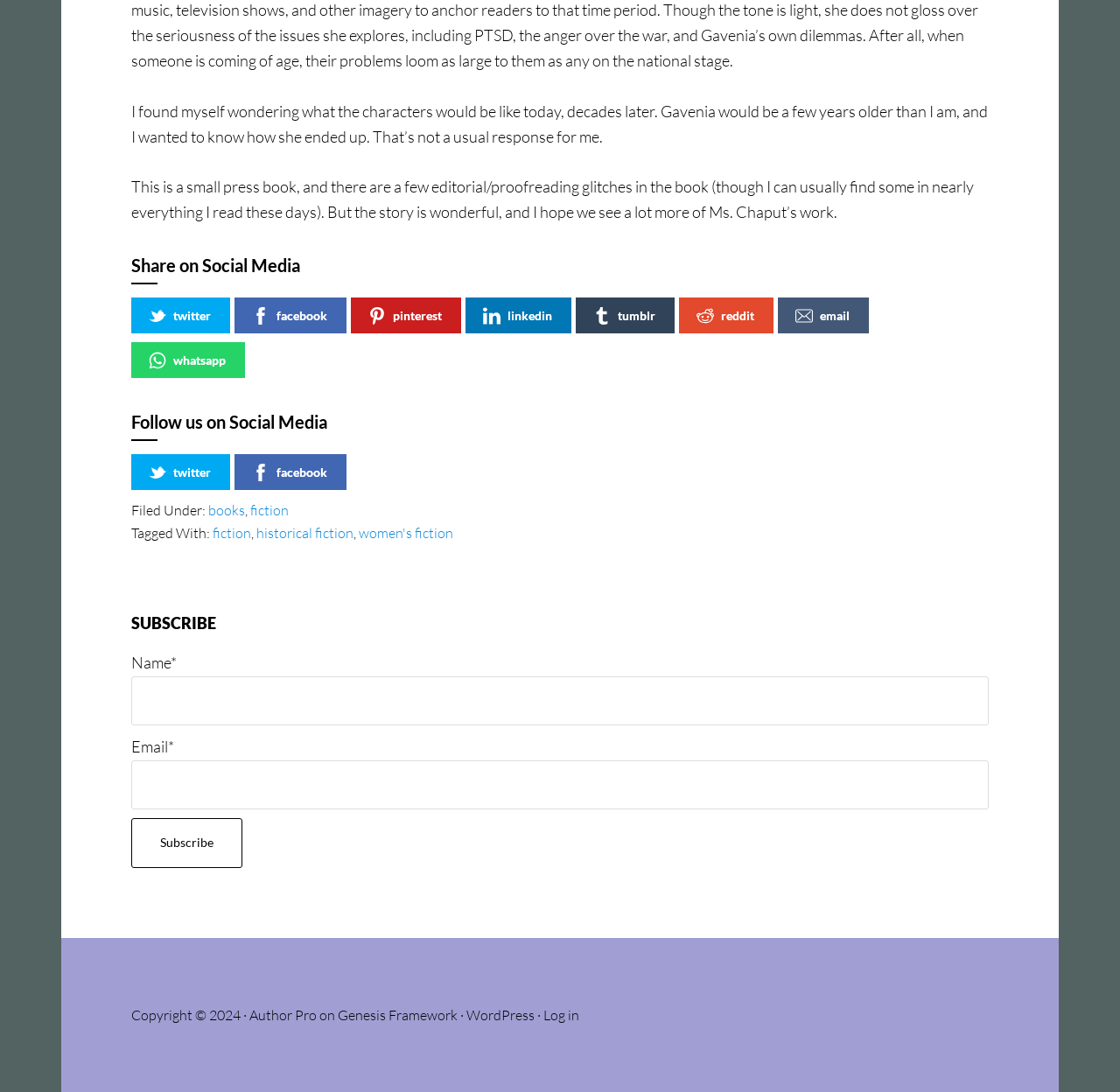Please indicate the bounding box coordinates for the clickable area to complete the following task: "Share on Twitter". The coordinates should be specified as four float numbers between 0 and 1, i.e., [left, top, right, bottom].

[0.117, 0.272, 0.205, 0.305]